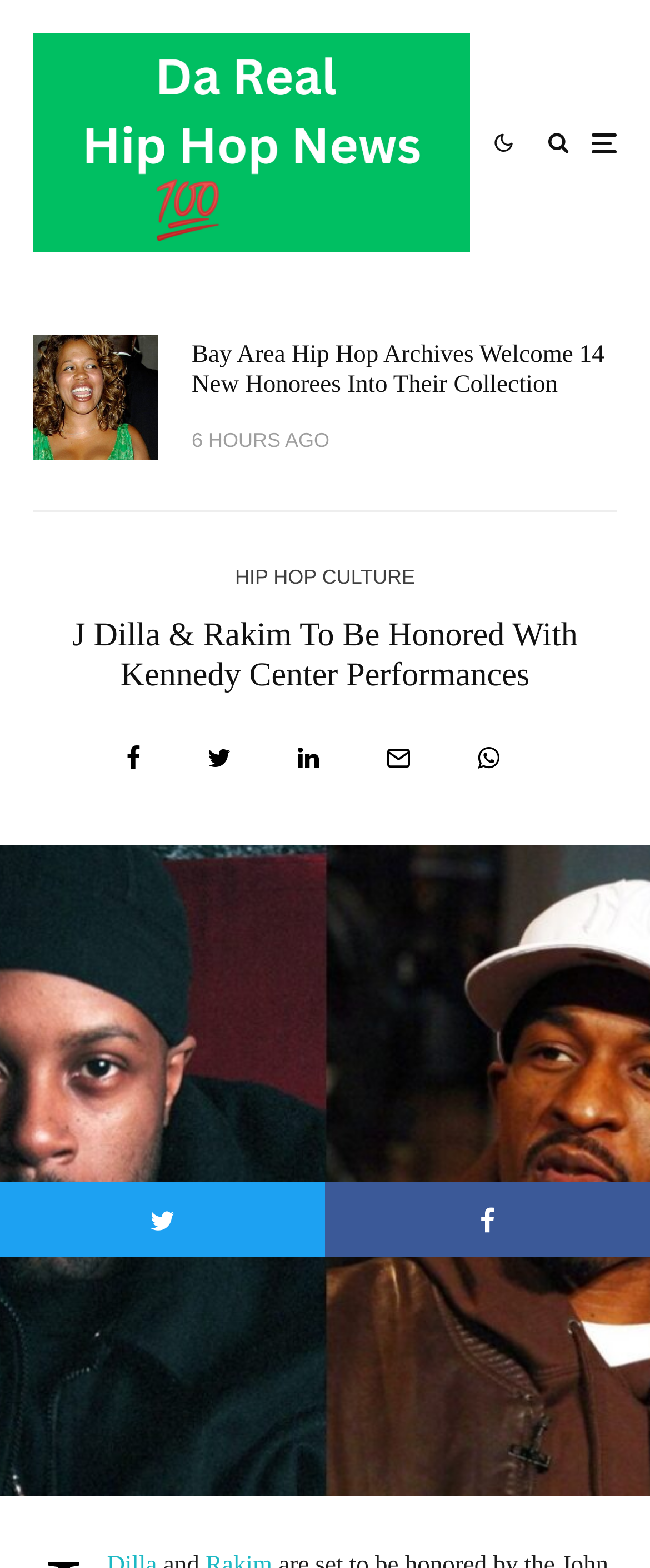Give a short answer to this question using one word or a phrase:
What is the time of the latest article?

6 HOURS AGO